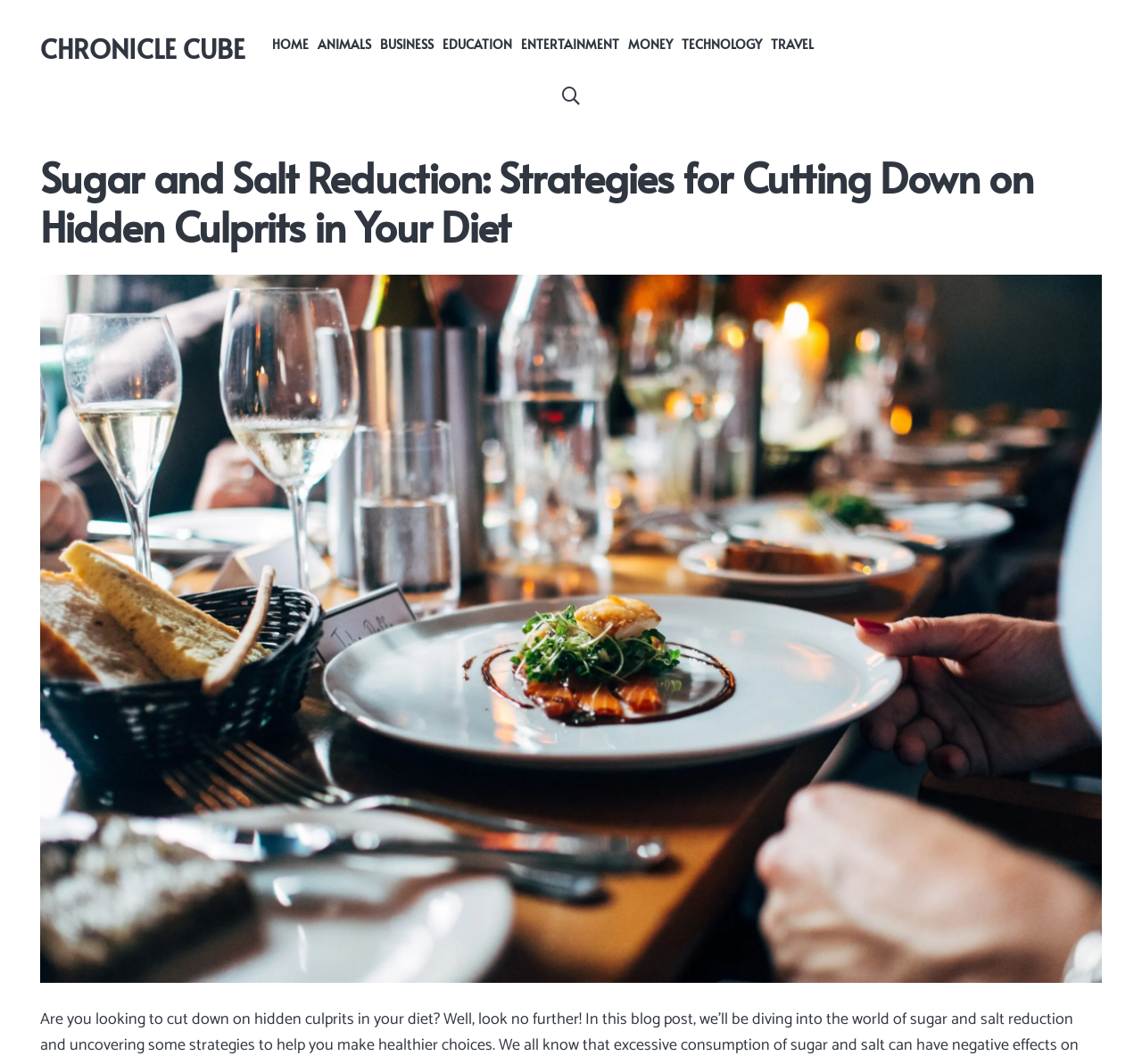Your task is to extract the text of the main heading from the webpage.

Sugar and Salt Reduction: Strategies for Cutting Down on Hidden Culprits in Your Diet